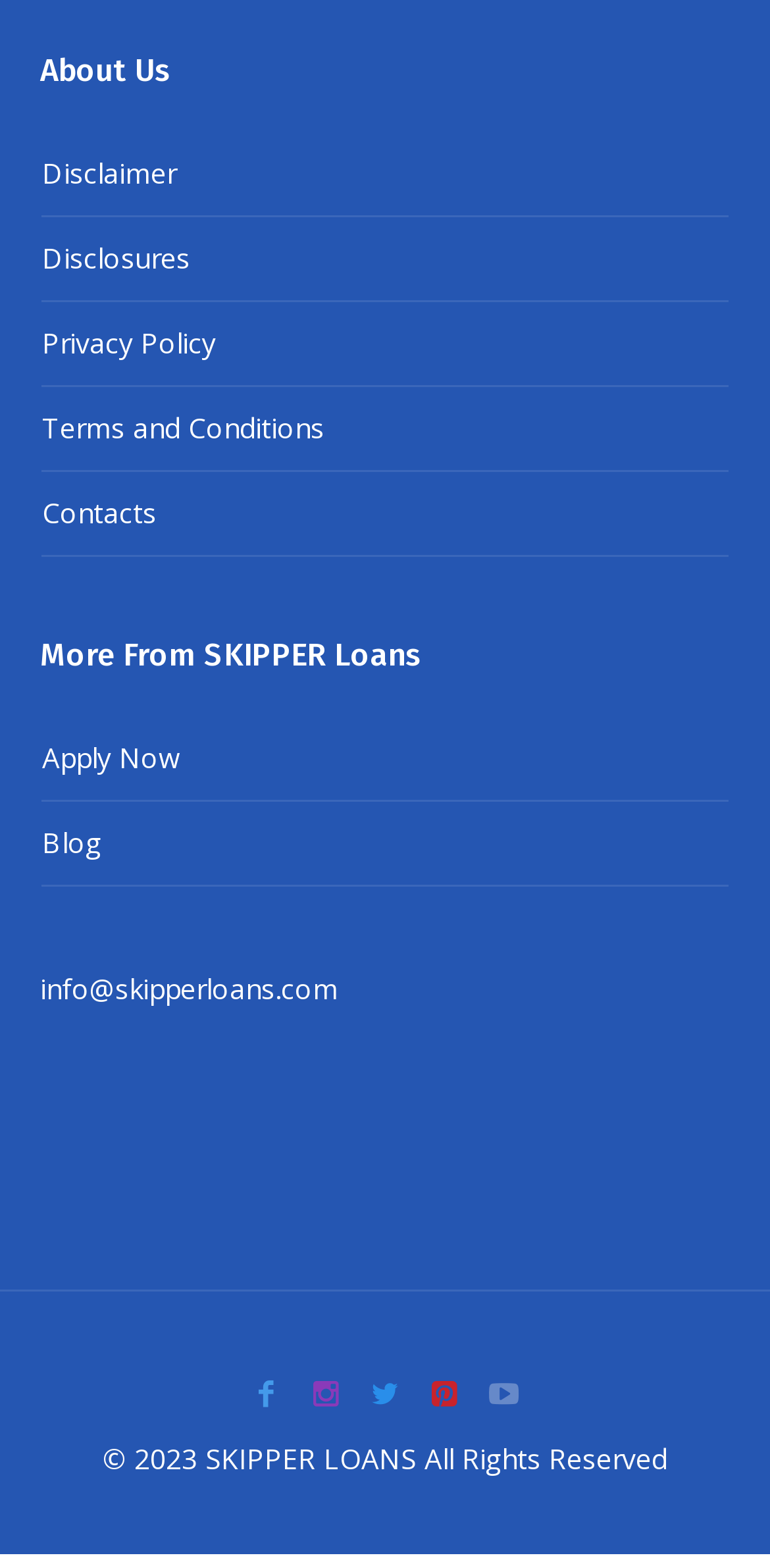Please locate the clickable area by providing the bounding box coordinates to follow this instruction: "Apply for a loan".

[0.054, 0.44, 0.946, 0.495]